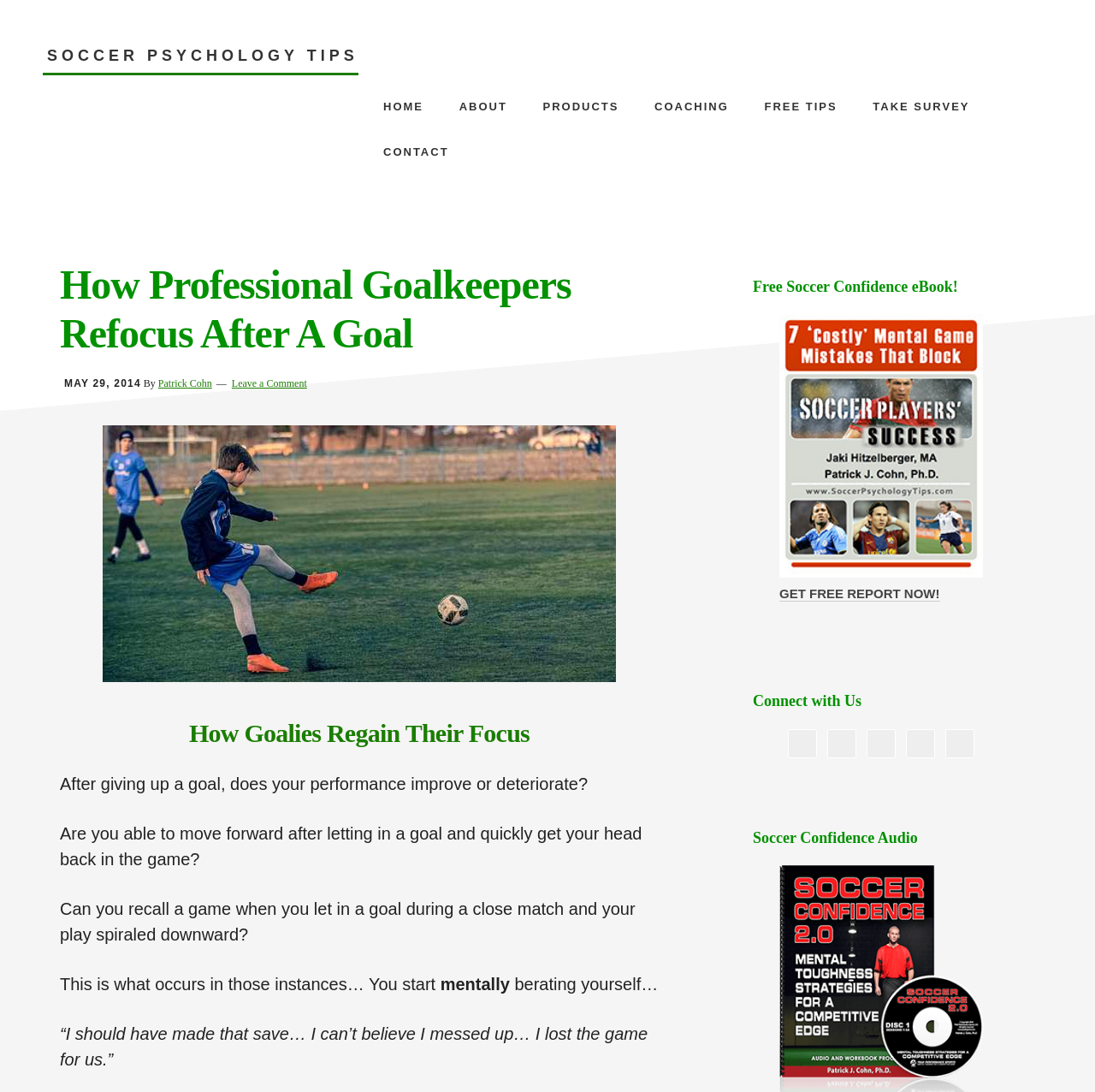Using the description "Patrick Cohn", predict the bounding box of the relevant HTML element.

[0.144, 0.345, 0.194, 0.356]